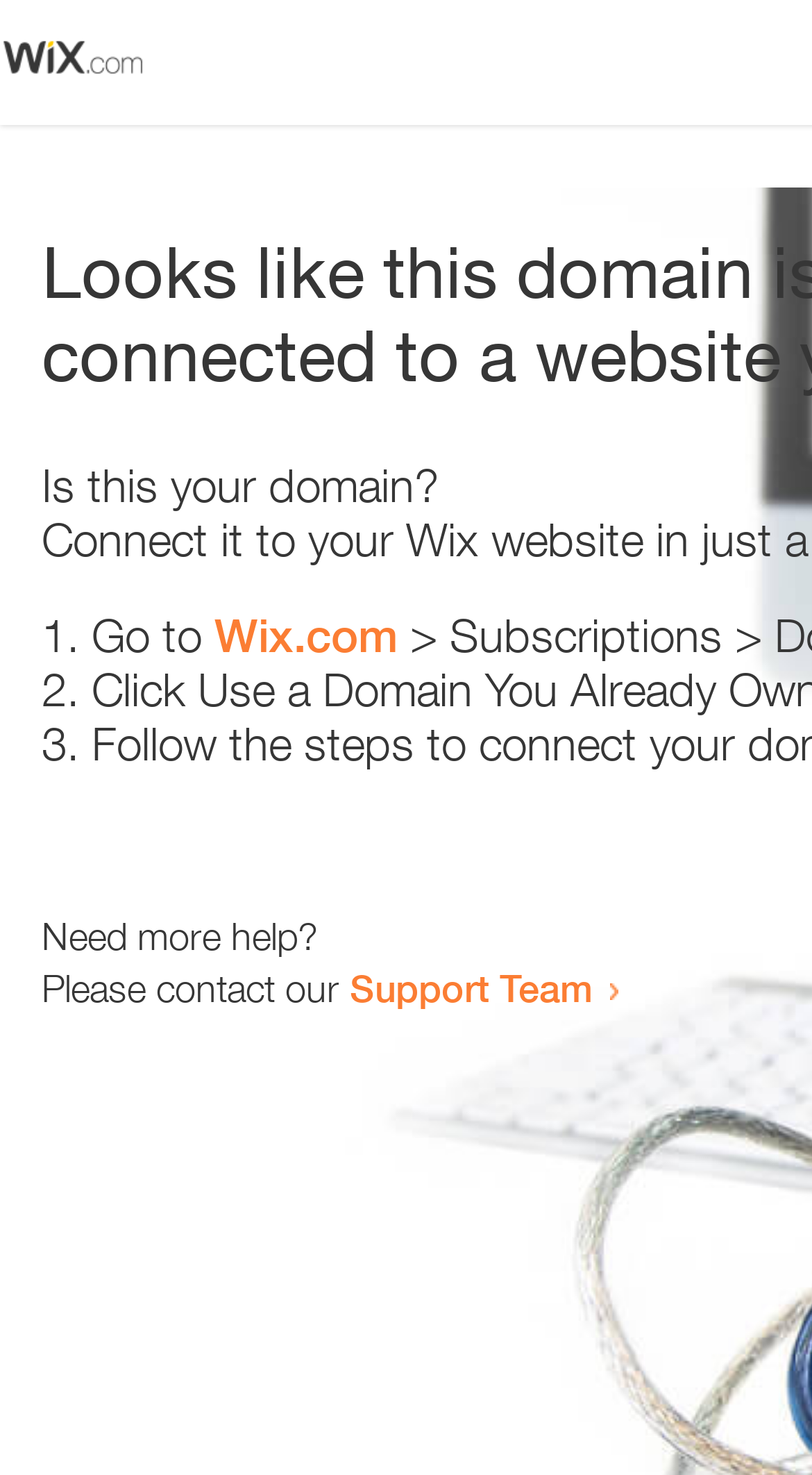Locate the bounding box coordinates for the element described below: "Wix.com". The coordinates must be four float values between 0 and 1, formatted as [left, top, right, bottom].

[0.264, 0.412, 0.49, 0.449]